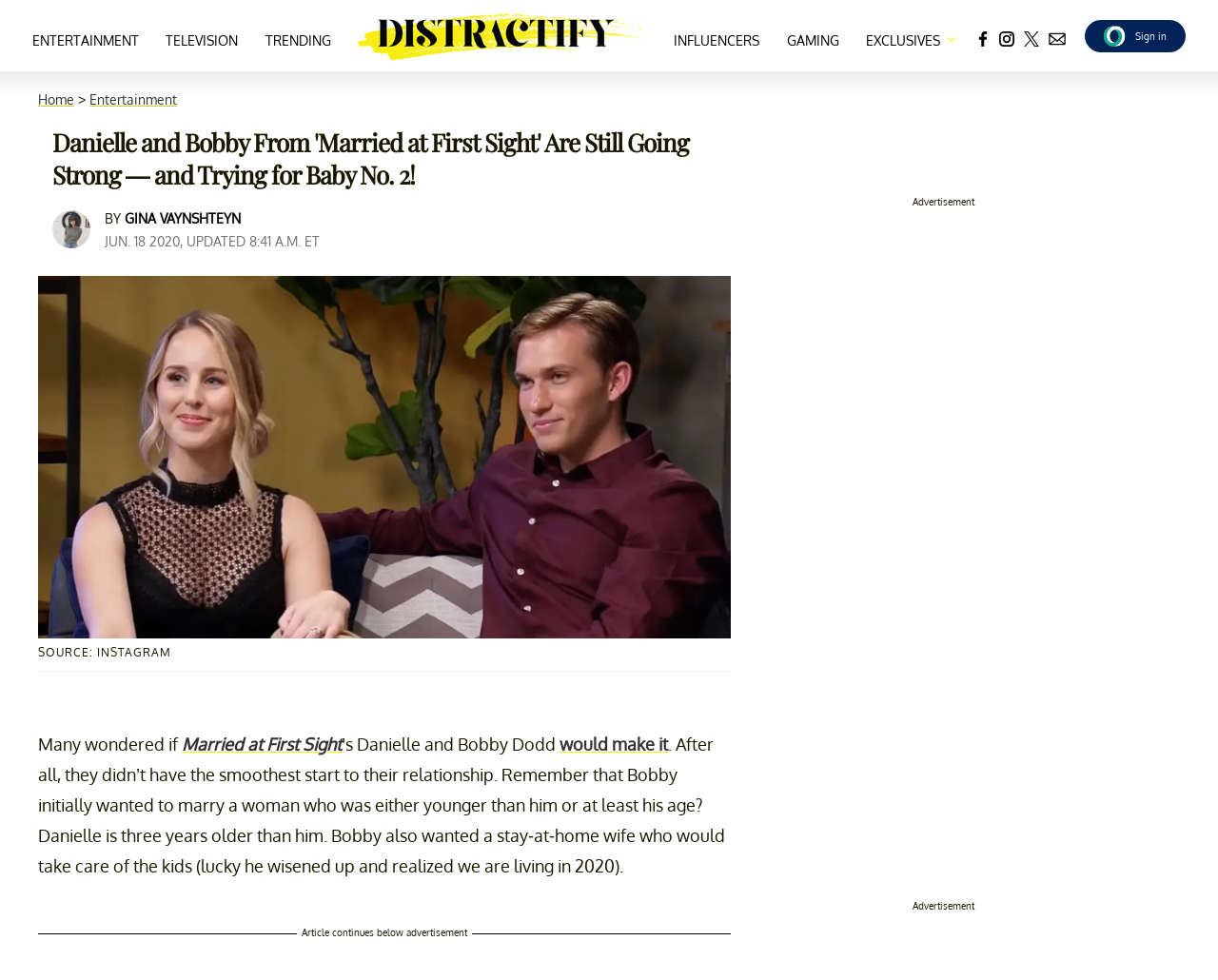Using the elements shown in the image, answer the question comprehensively: What is the source of the image used in the article?

The source of the image used in the article can be determined by looking at the figure caption, which mentions 'SOURCE: INSTAGRAM'. This indicates that the image was taken from Instagram.